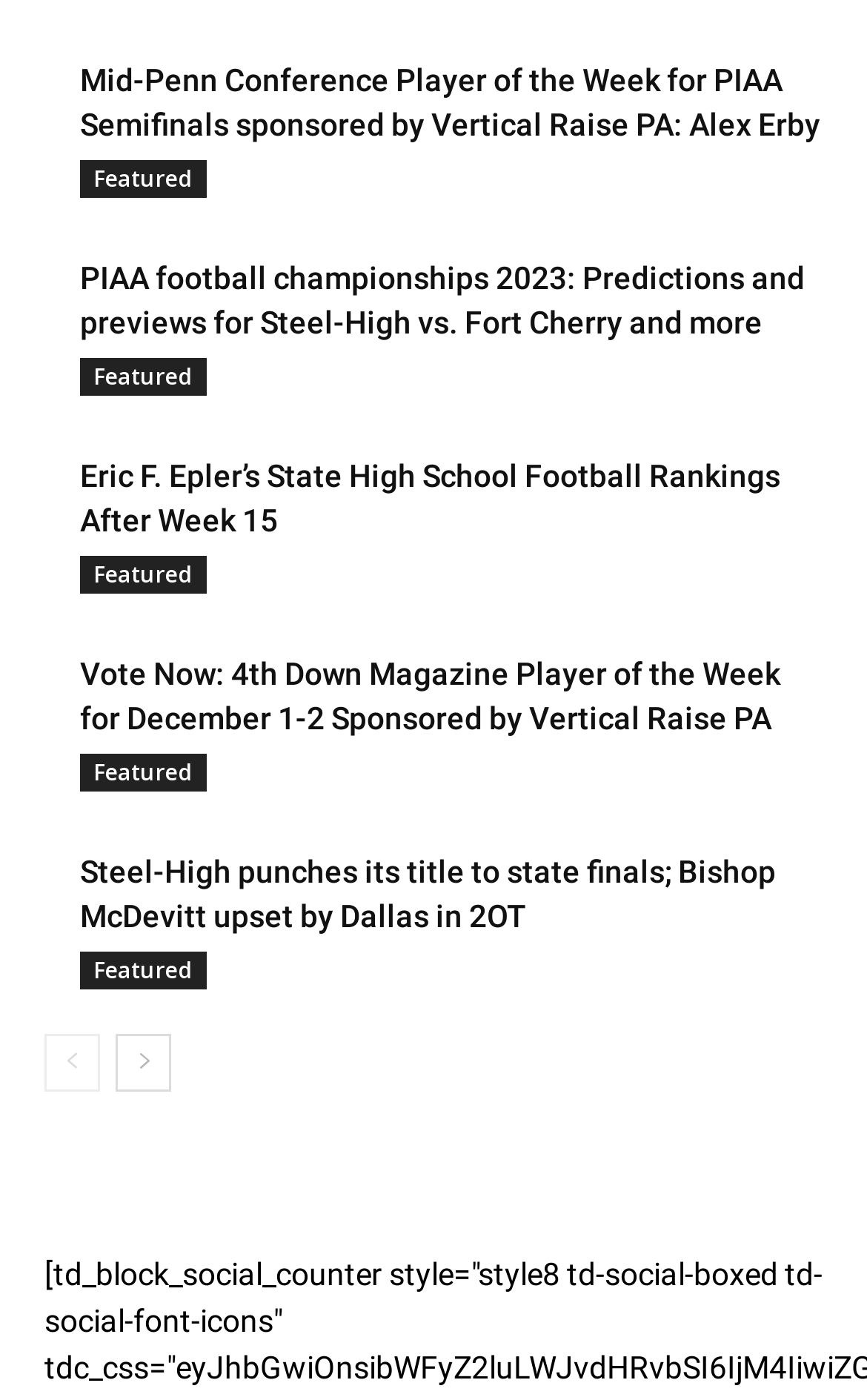Provide the bounding box coordinates of the section that needs to be clicked to accomplish the following instruction: "Read PIAA football championships 2023 predictions and previews."

[0.092, 0.186, 0.928, 0.243]